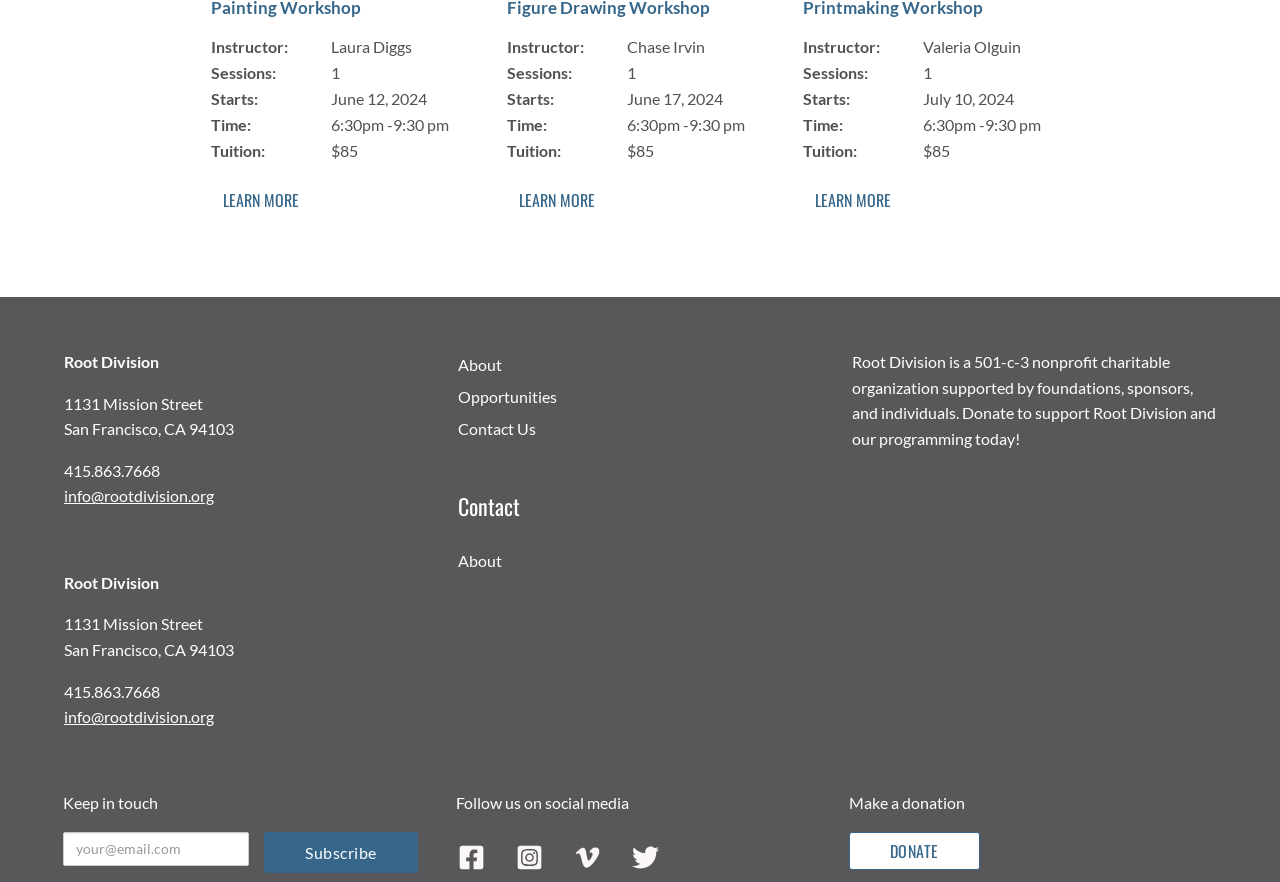Answer succinctly with a single word or phrase:
What is the phone number of Root Division?

415.863.7668